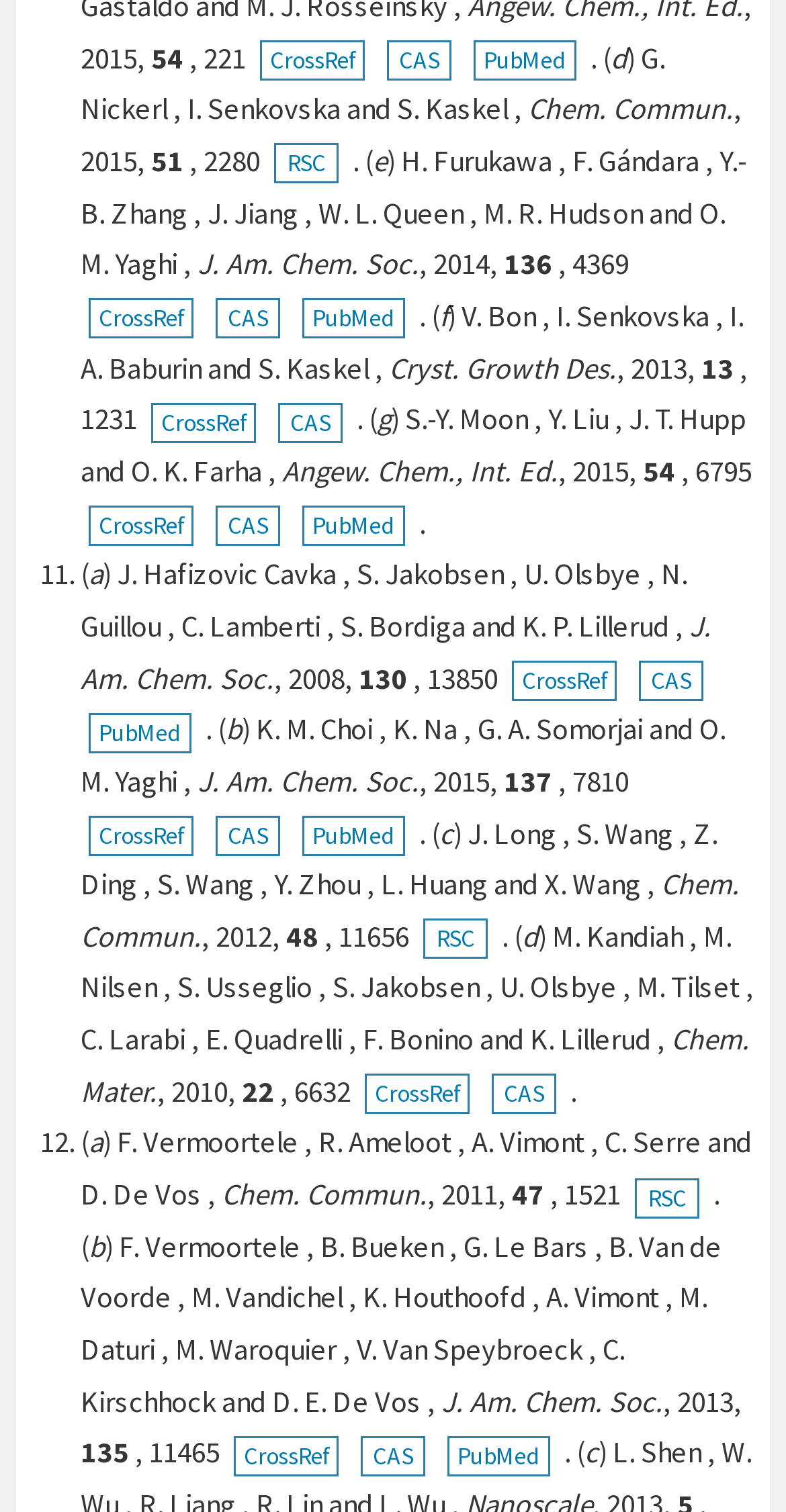What is the year of the last reference?
Could you answer the question with a detailed and thorough explanation?

I looked at the last reference listed on the webpage, which includes the authors J. Hafizovic Cavka, and found that the year of publication is 2015.